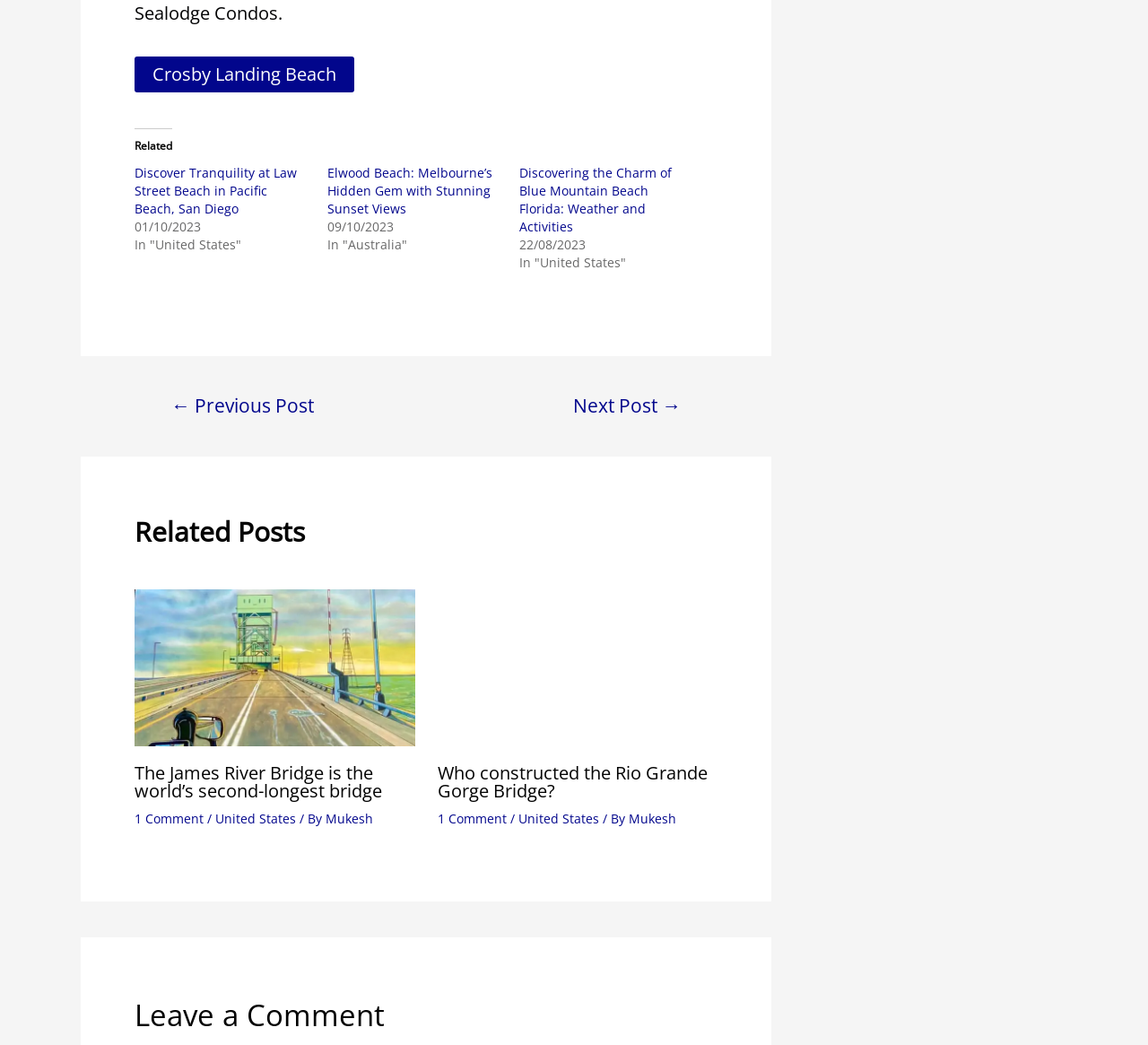Please provide the bounding box coordinates for the element that needs to be clicked to perform the following instruction: "Read the article about the James River Bridge". The coordinates should be given as four float numbers between 0 and 1, i.e., [left, top, right, bottom].

[0.117, 0.626, 0.361, 0.649]